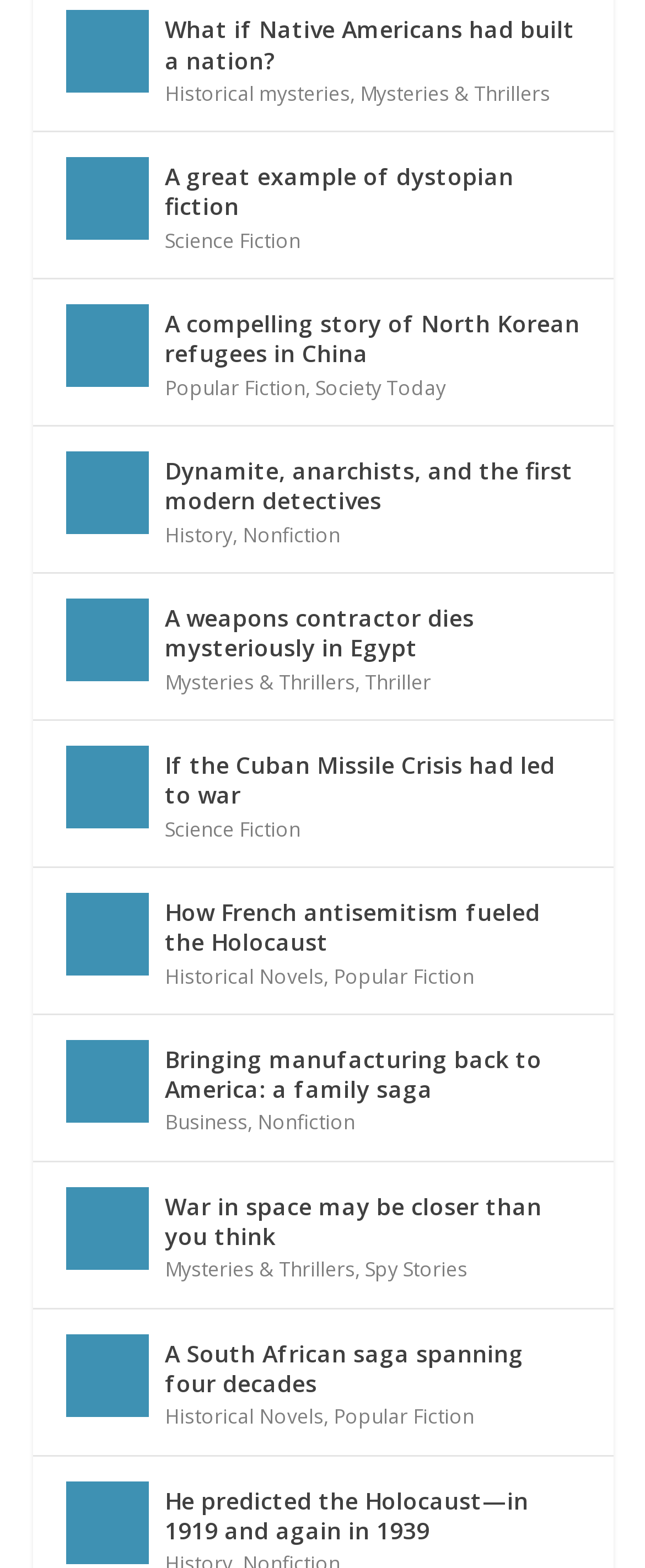What genre is the book 'A great example of dystopian fiction'?
Look at the screenshot and respond with one word or a short phrase.

Science Fiction